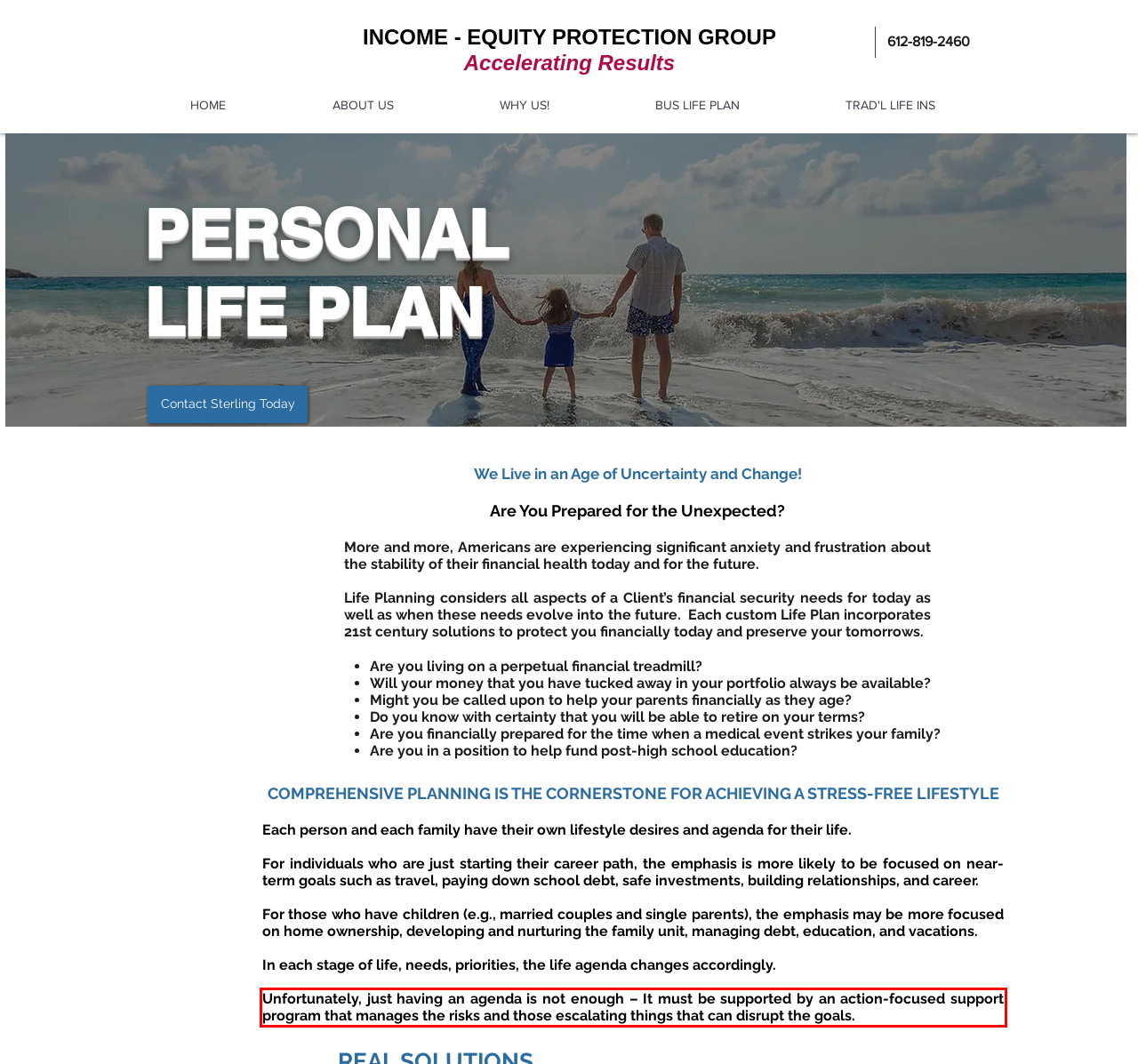Please use OCR to extract the text content from the red bounding box in the provided webpage screenshot.

Unfortunately, just having an agenda is not enough – It must be supported by an action-focused support program that manages the risks and those escalating things that can disrupt the goals.